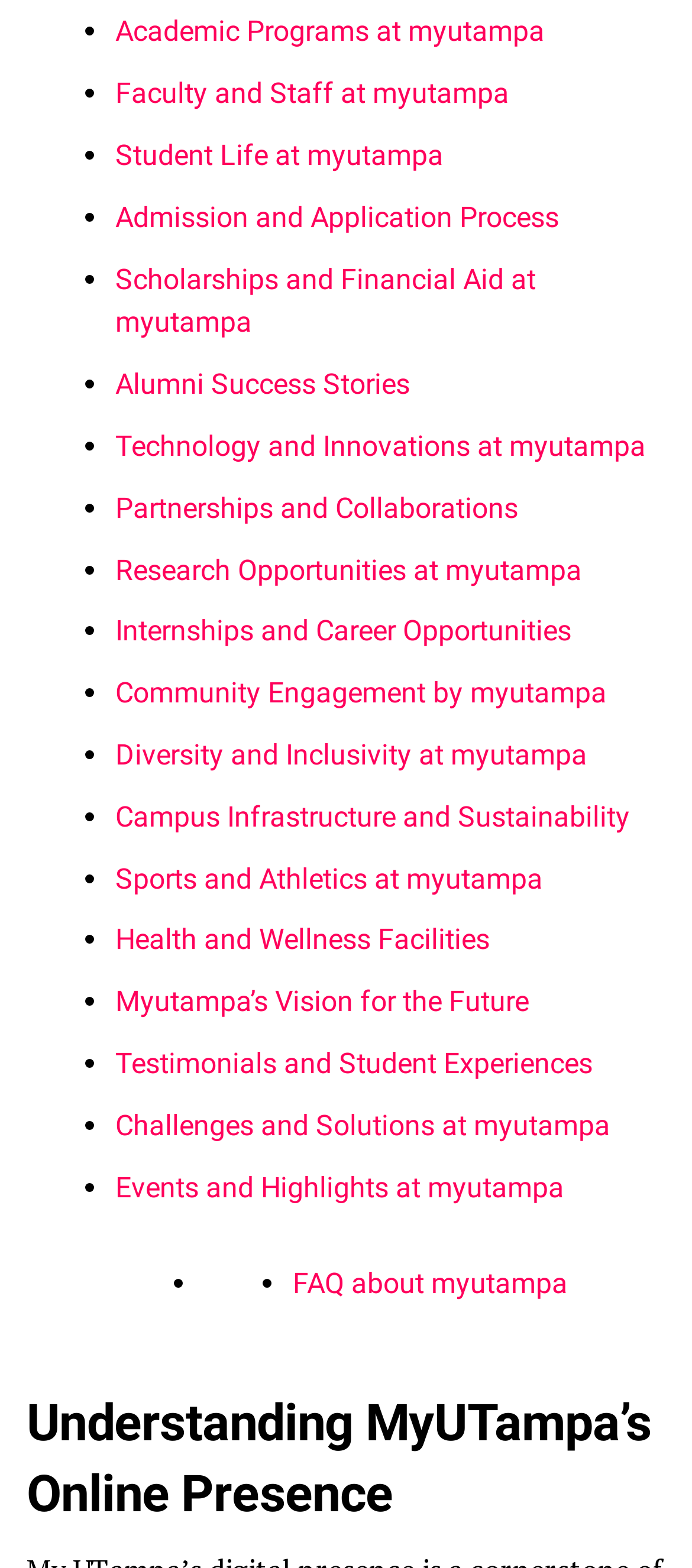What is the last link on the webpage?
Answer with a single word or phrase by referring to the visual content.

Events and Highlights at myutampa